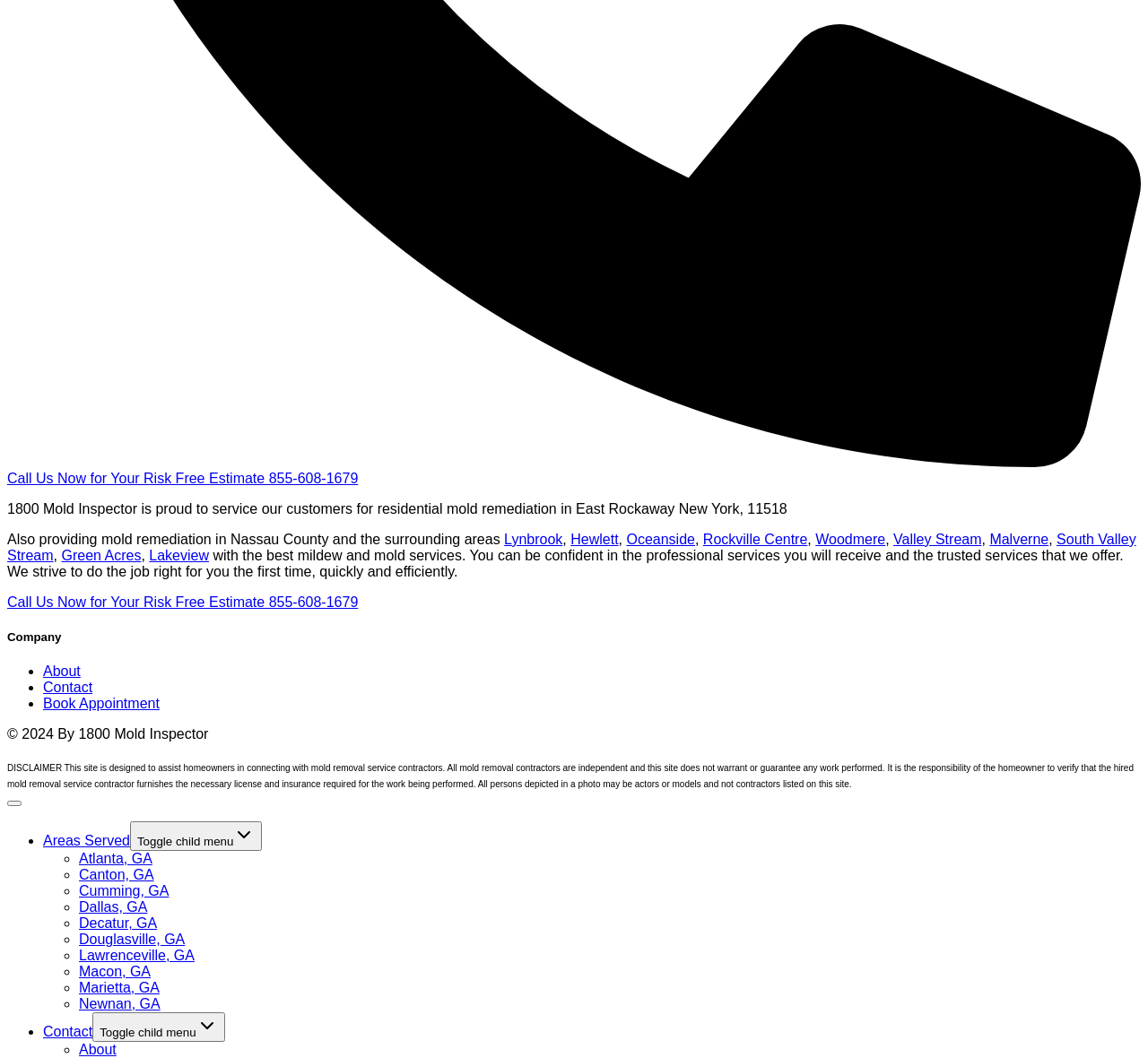Find the coordinates for the bounding box of the element with this description: "Hewlett".

[0.497, 0.502, 0.539, 0.517]